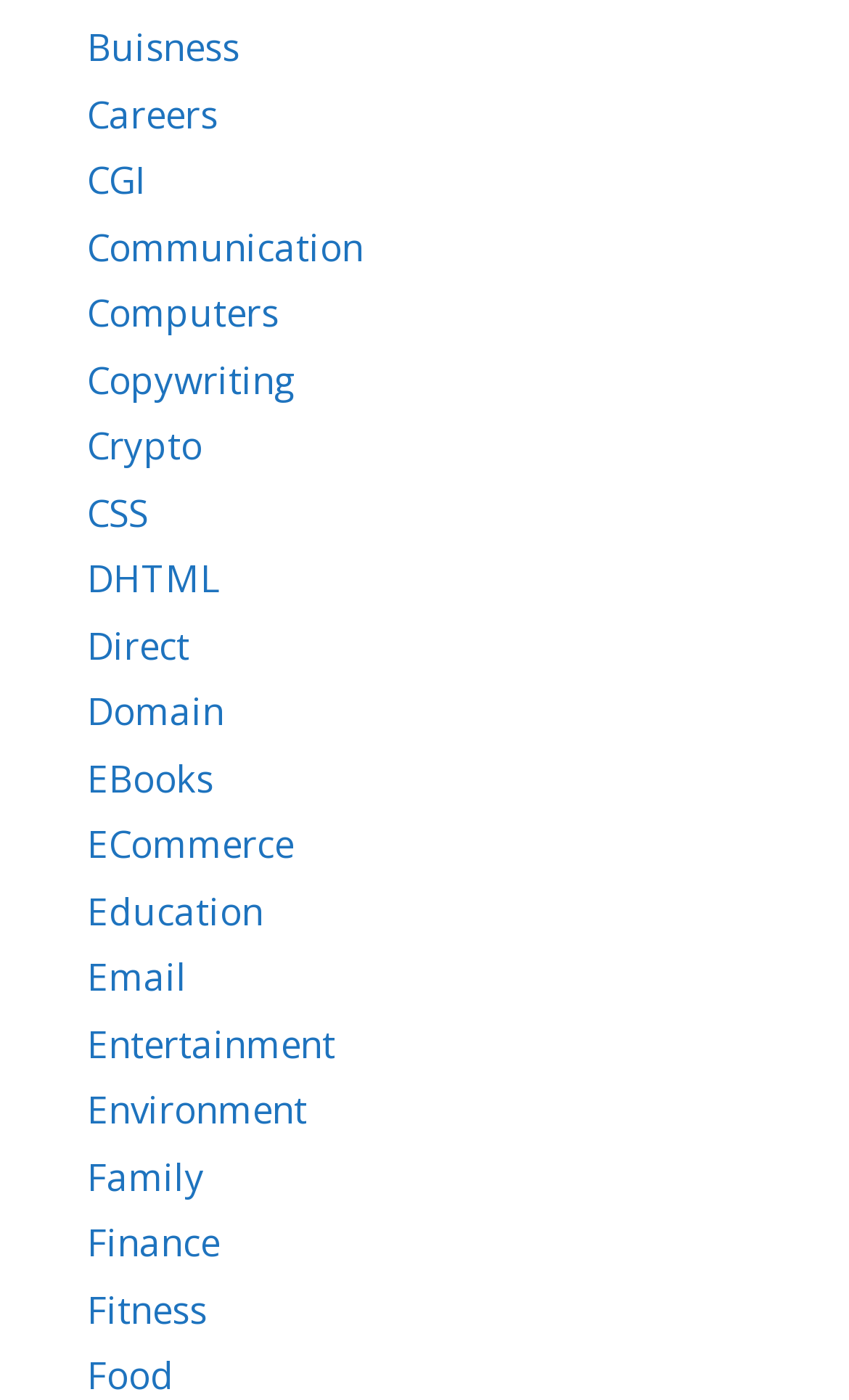Identify the bounding box coordinates for the region to click in order to carry out this instruction: "Click on Business". Provide the coordinates using four float numbers between 0 and 1, formatted as [left, top, right, bottom].

[0.103, 0.016, 0.282, 0.052]